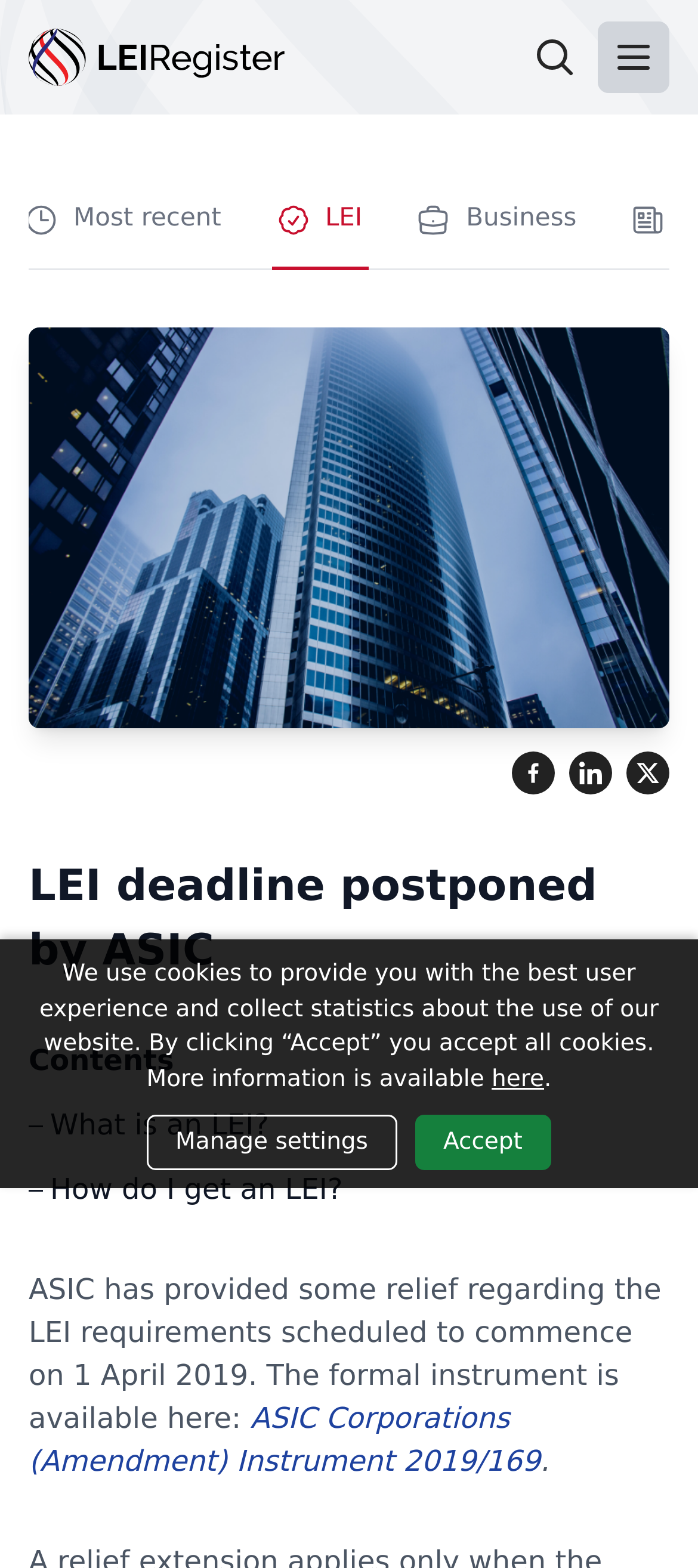Determine the coordinates of the bounding box that should be clicked to complete the instruction: "Learn what is an LEI". The coordinates should be represented by four float numbers between 0 and 1: [left, top, right, bottom].

[0.041, 0.704, 0.959, 0.731]